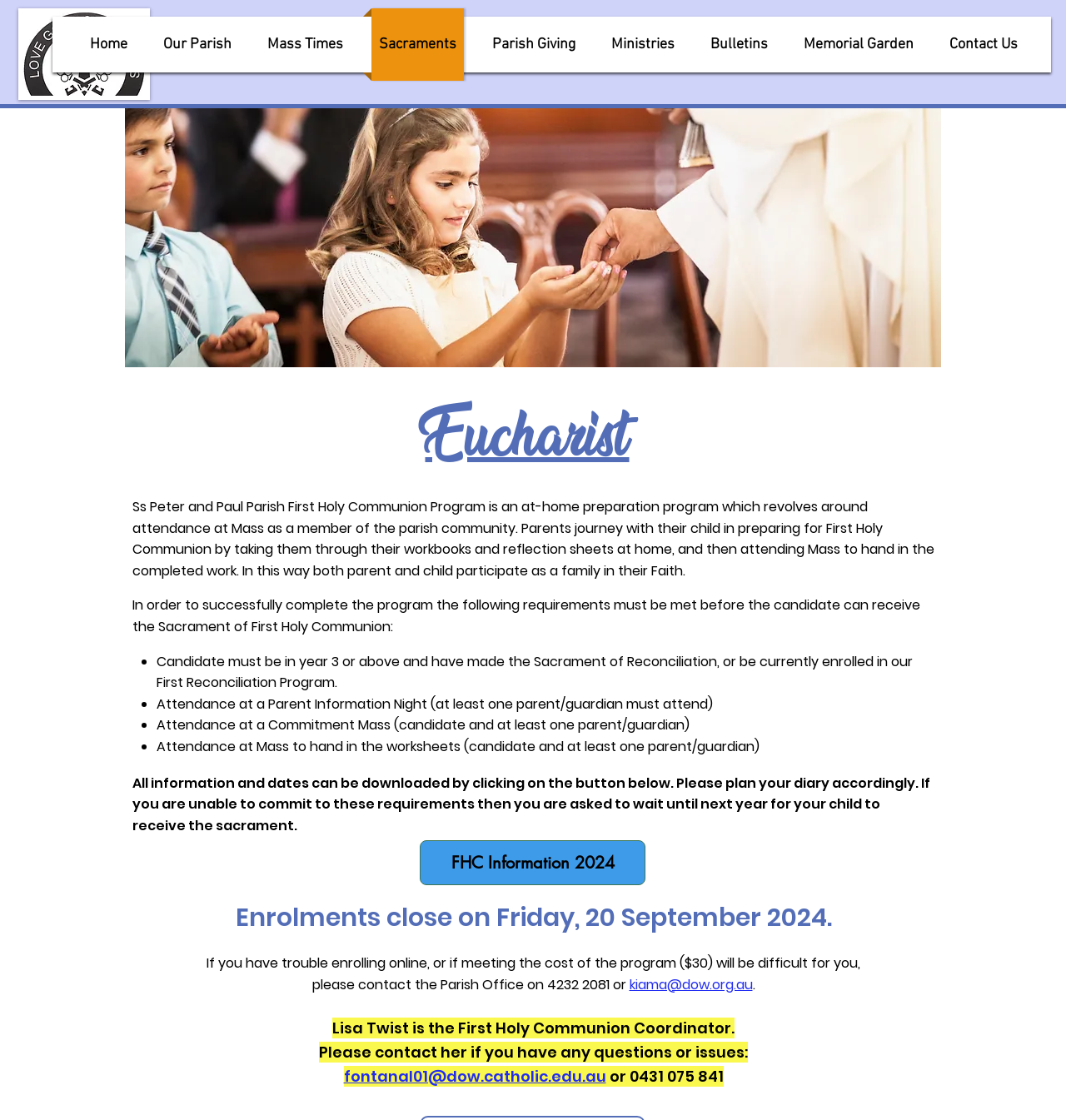Find the bounding box coordinates of the element's region that should be clicked in order to follow the given instruction: "Email kiama@dow.org.au". The coordinates should consist of four float numbers between 0 and 1, i.e., [left, top, right, bottom].

[0.59, 0.871, 0.706, 0.888]